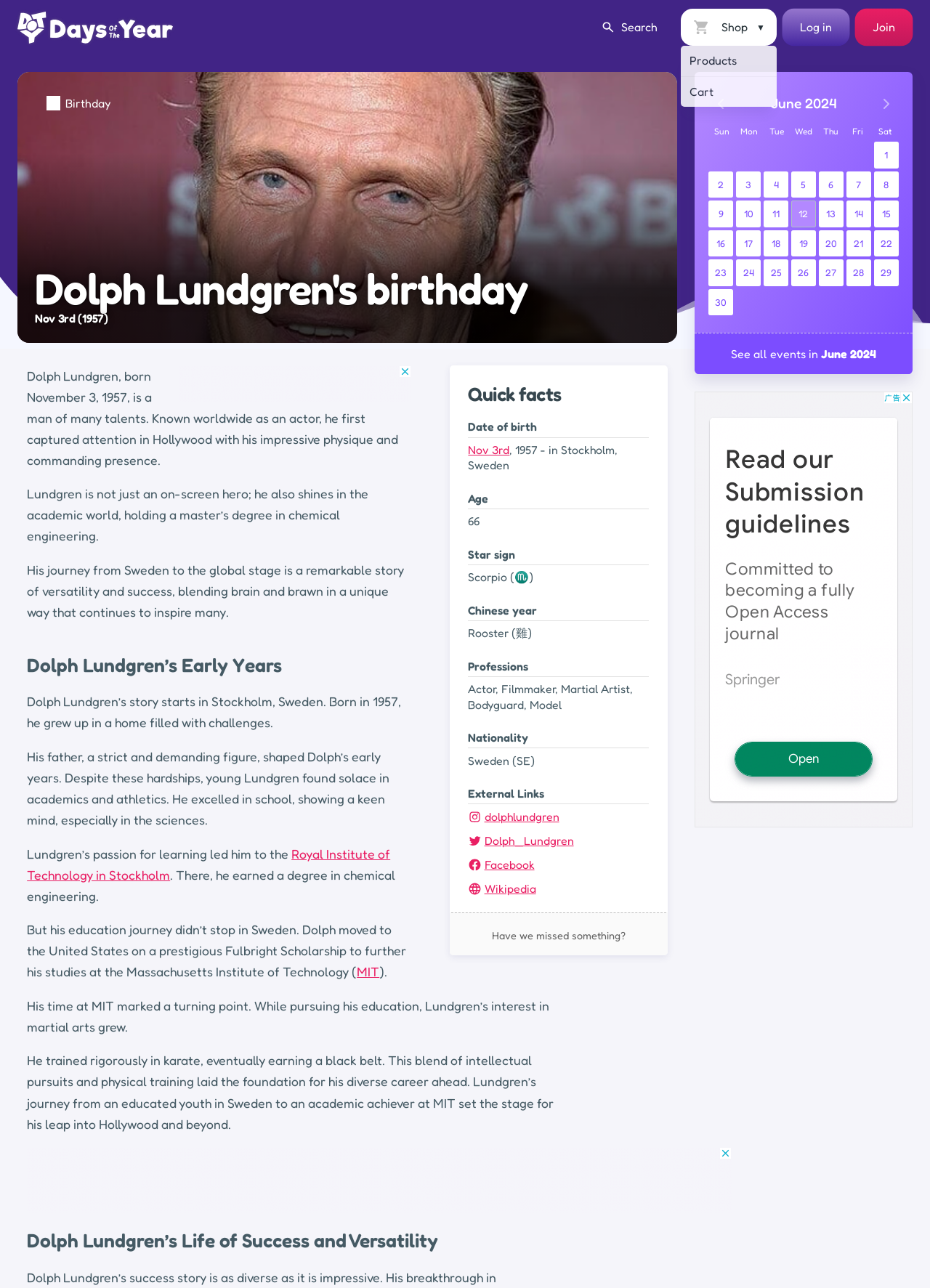What is the name of the university where Dolph Lundgren earned a degree in chemical engineering?
Based on the image, please offer an in-depth response to the question.

I found the answer by reading the text that says 'Lundgren’s passion for learning led him to the Royal Institute of Technology in Stockholm. There, he earned a degree in chemical engineering.'.